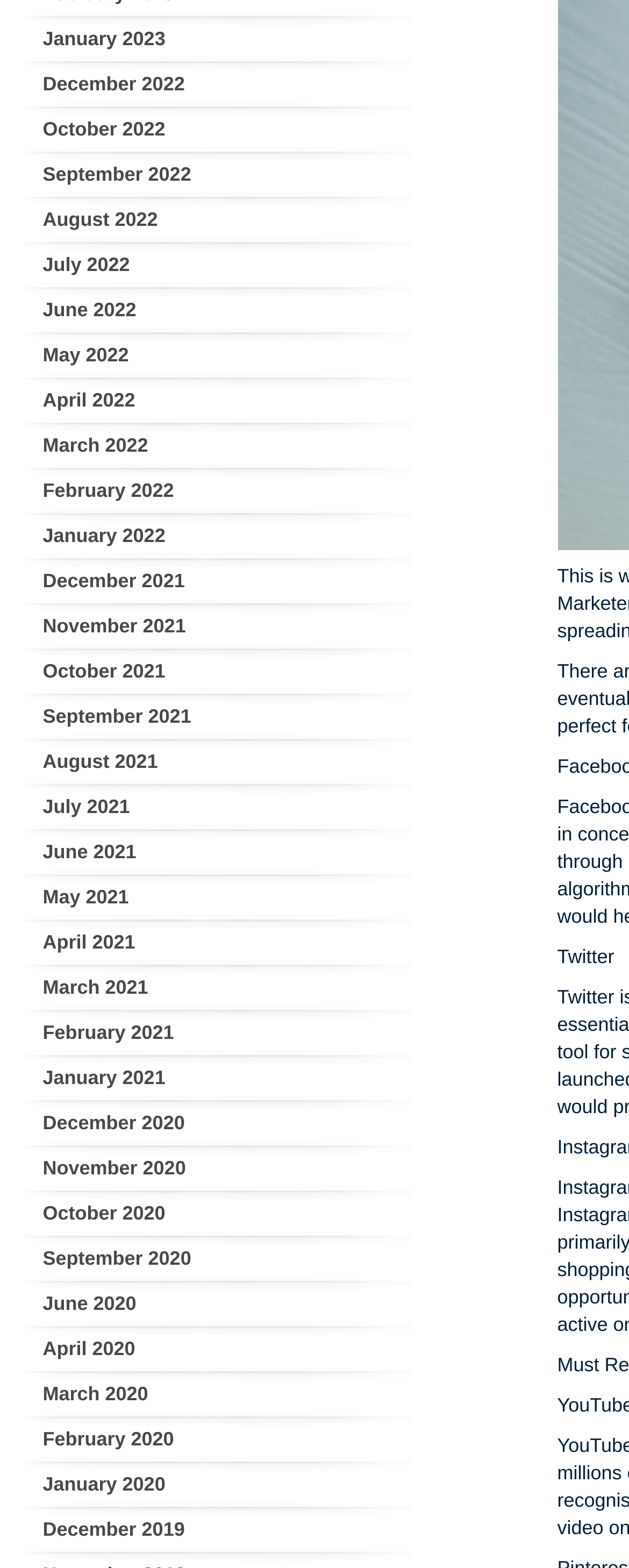Please examine the image and answer the question with a detailed explanation:
What is the vertical position of the link 'June 2020'?

By comparing the y1 and y2 coordinates of the link 'June 2020' with the other elements, I determined that it is located below the middle of the webpage.